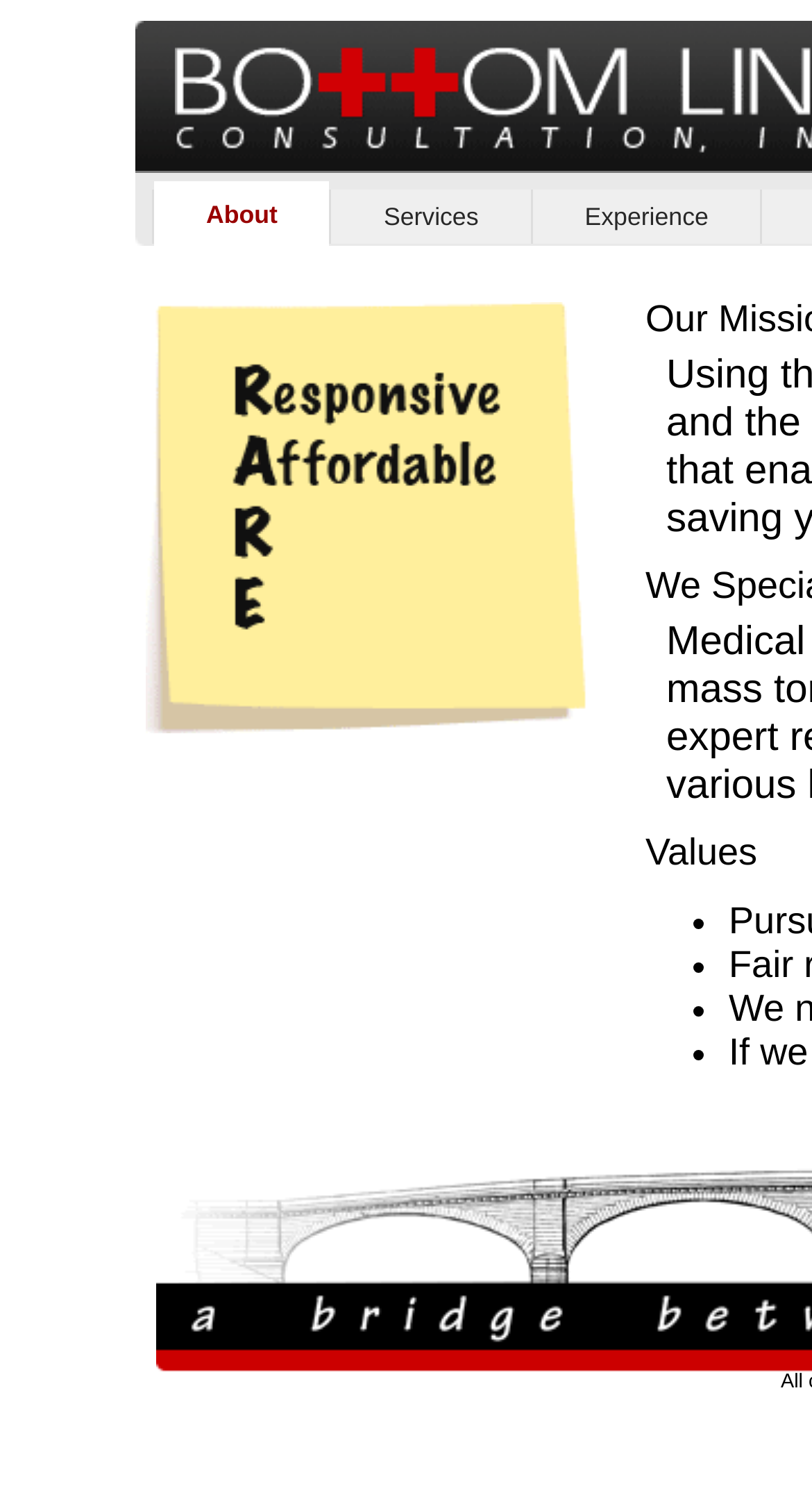Give the bounding box coordinates for the element described by: "alt="Vee's Kaffee & Bohnen GmbH"".

None